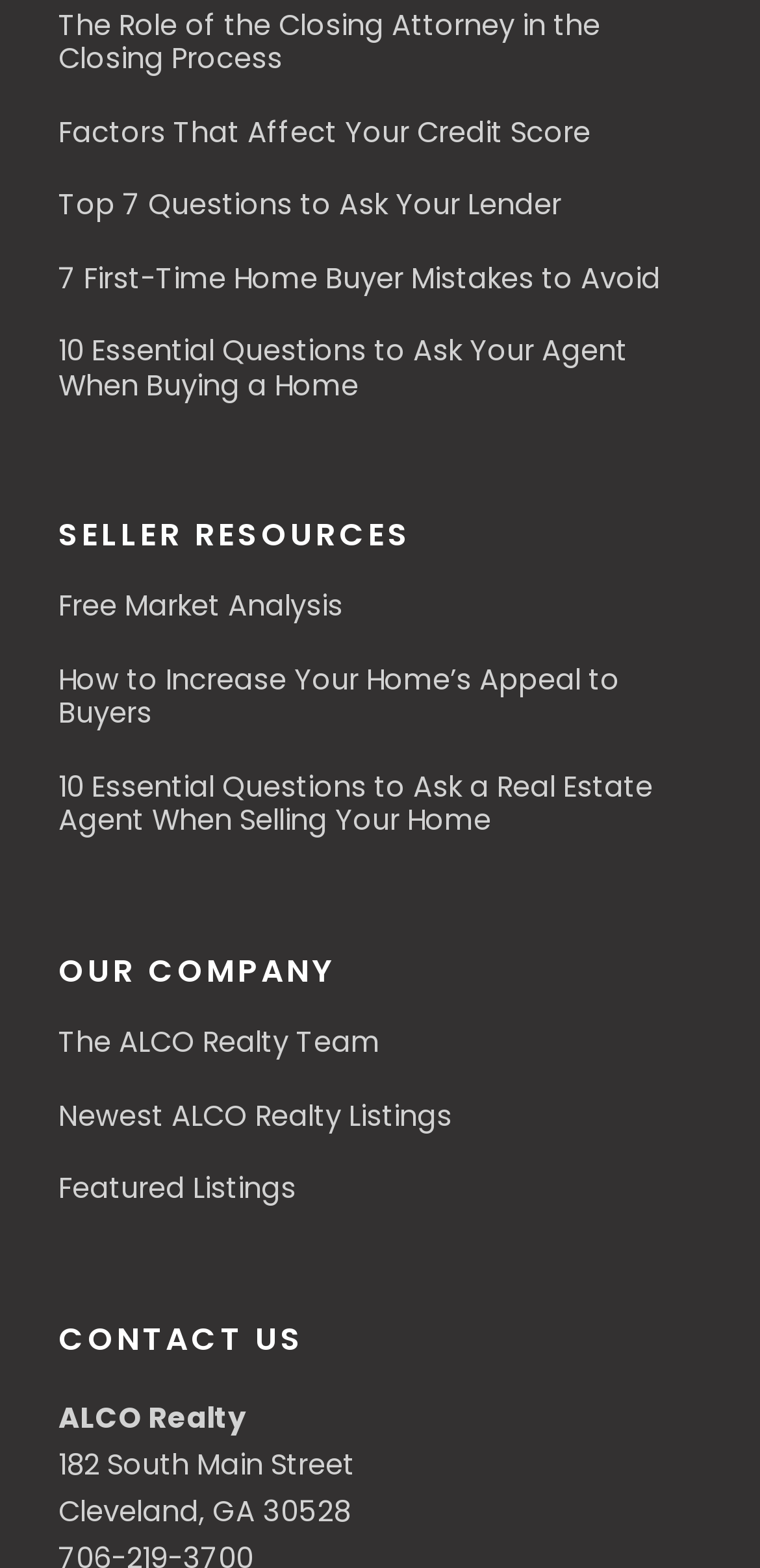Please pinpoint the bounding box coordinates for the region I should click to adhere to this instruction: "Get a free market analysis".

[0.077, 0.377, 0.923, 0.399]